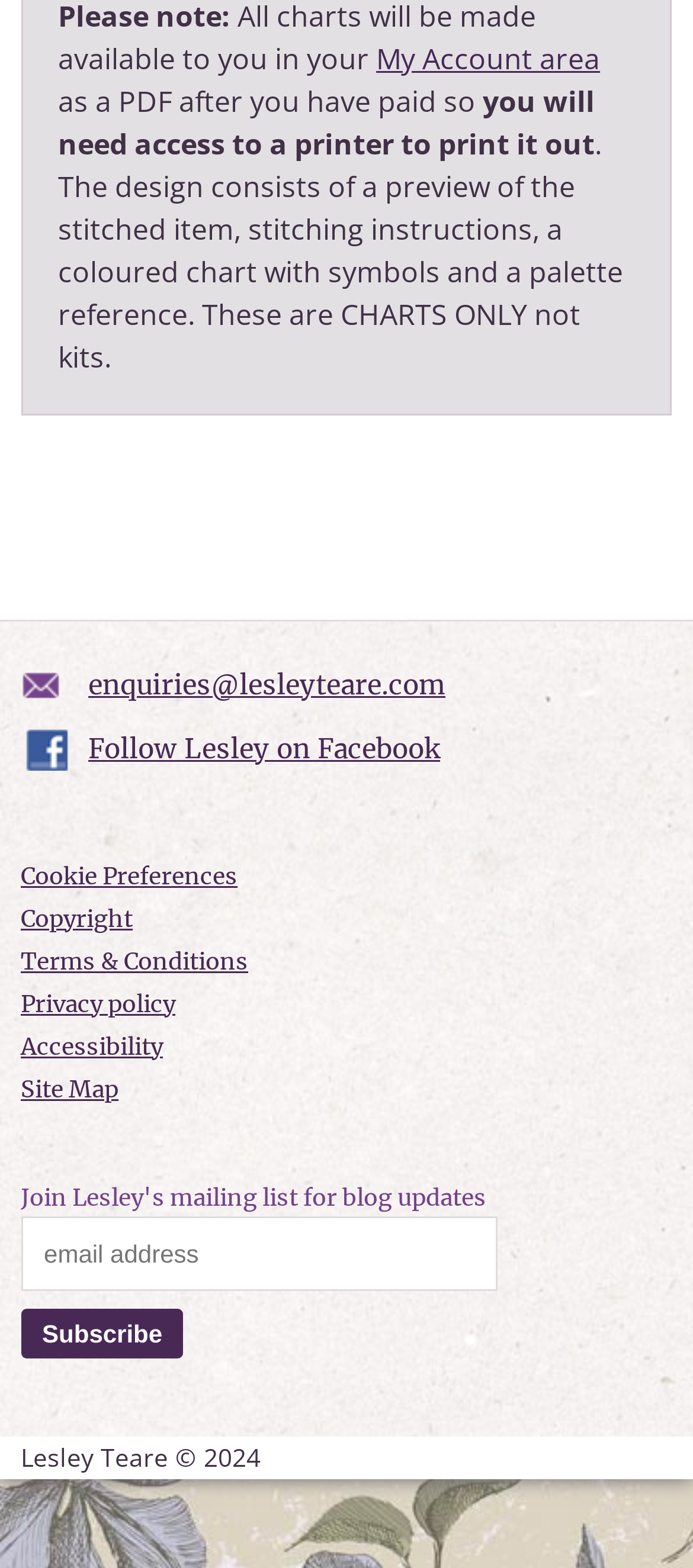Determine the coordinates of the bounding box for the clickable area needed to execute this instruction: "Go to My Account area".

[0.543, 0.025, 0.866, 0.05]